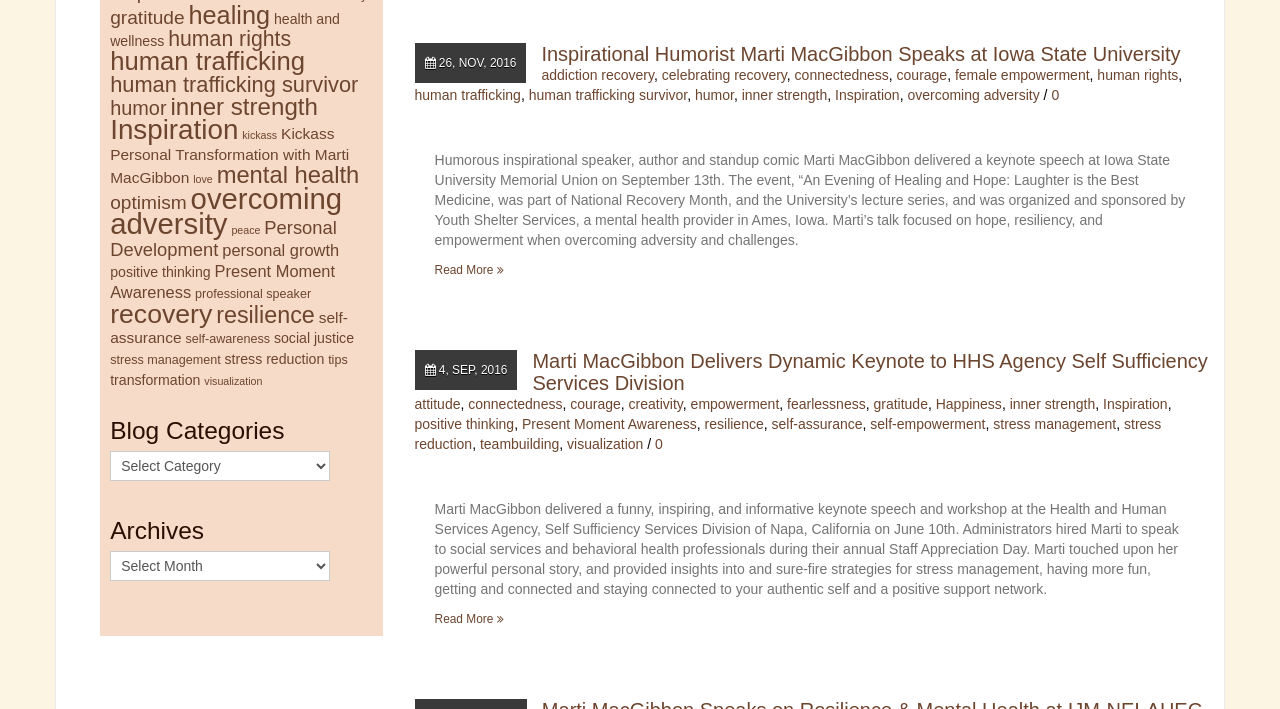What is the date of the event 'An Evening of Healing and Hope: Laughter is the Best Medicine'?
Could you please answer the question thoroughly and with as much detail as possible?

I found the answer by looking at the text content of the element with the heading 'Humorous inspirational speaker, author and standup comic Marti MacGibbon delivered a keynote speech at Iowa State University Memorial Union on September 13th.'